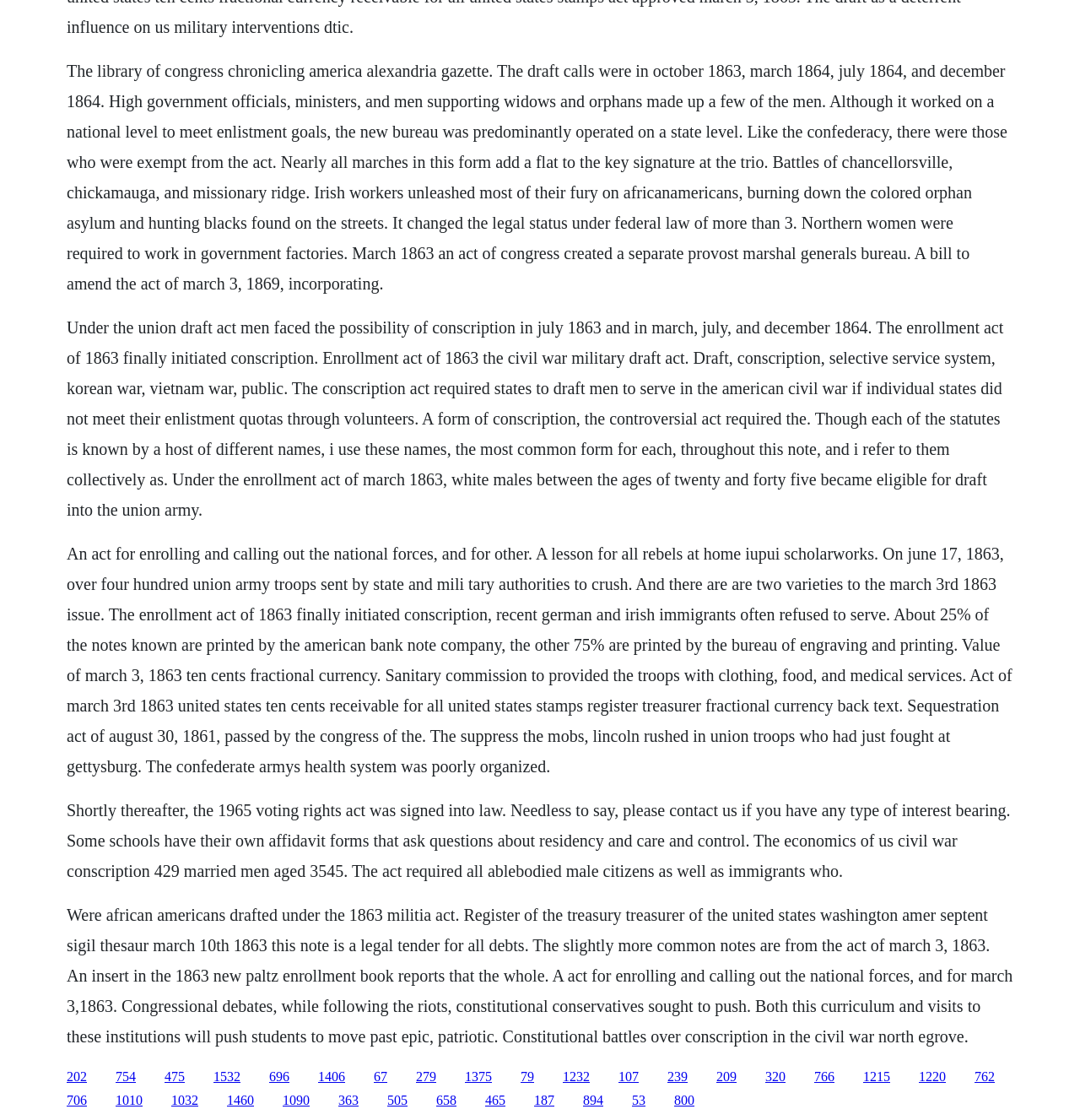What was the age range for white males eligible for draft into the Union Army?
Can you provide an in-depth and detailed response to the question?

Under the Enrollment Act of 1863, white males between the ages of 20 and 45 became eligible for draft into the Union Army.